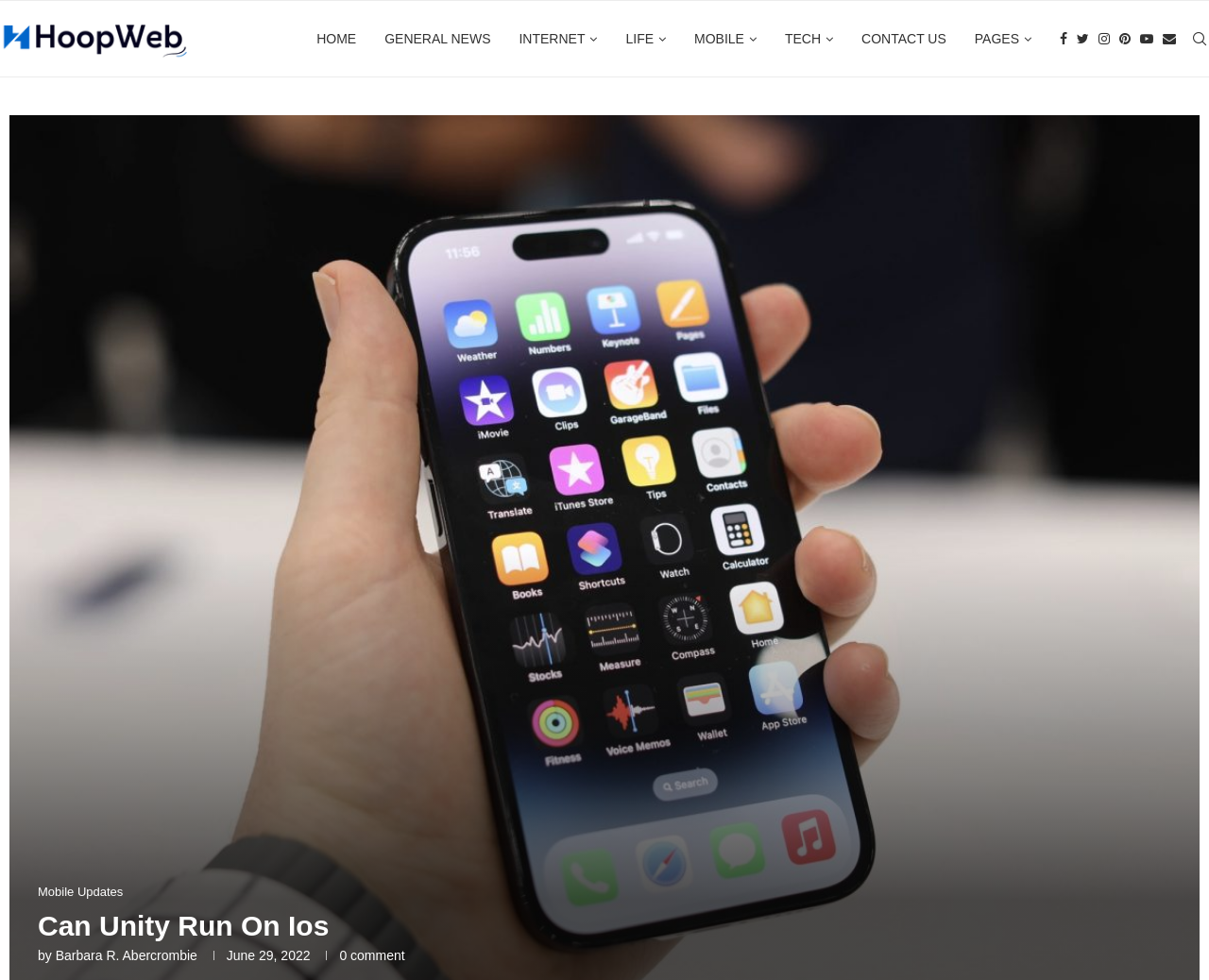What is the primary heading on this webpage?

Can Unity Run On Ios